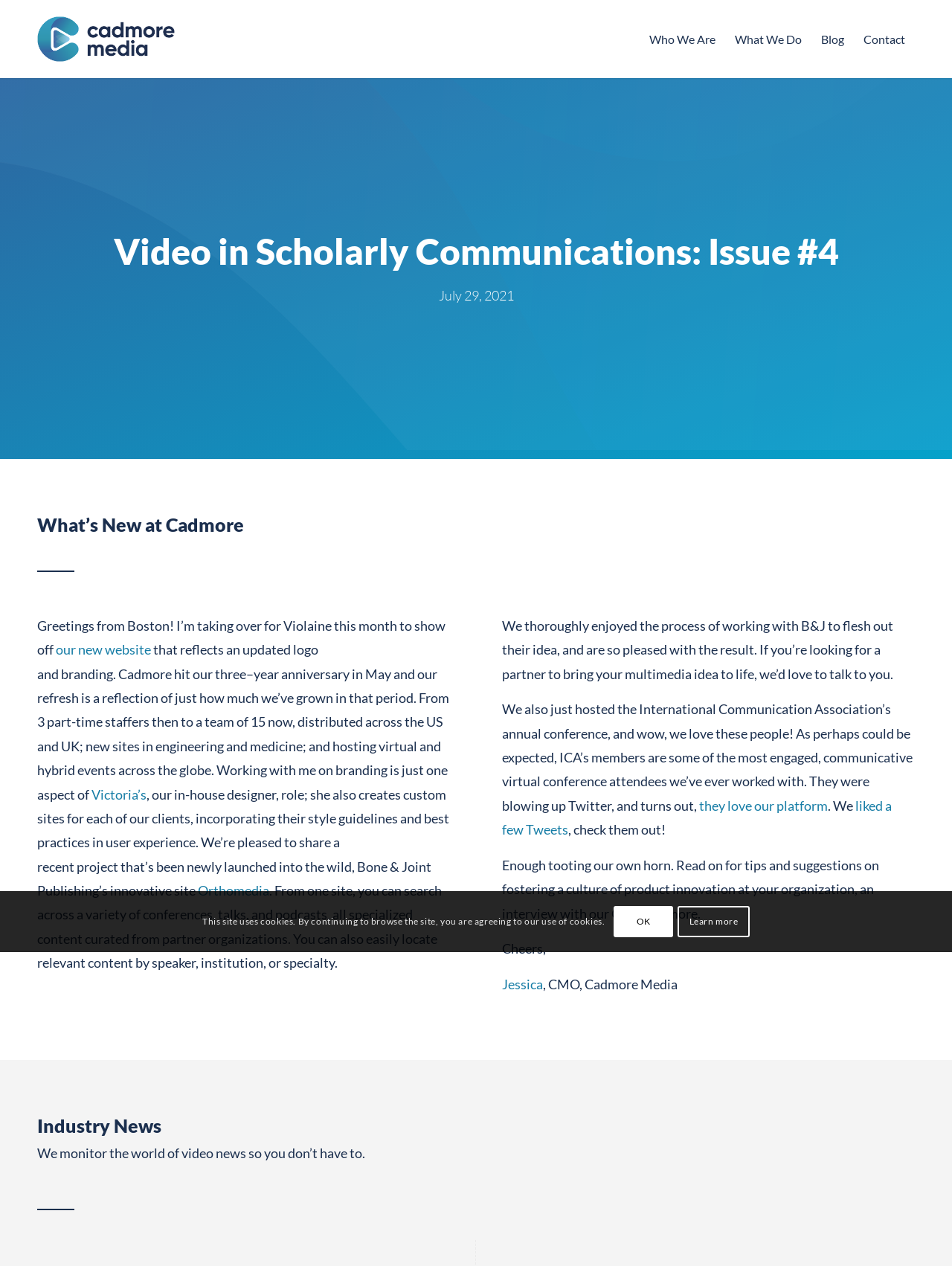Provide a single word or phrase answer to the question: 
What is the name of the company?

Cadmore Media